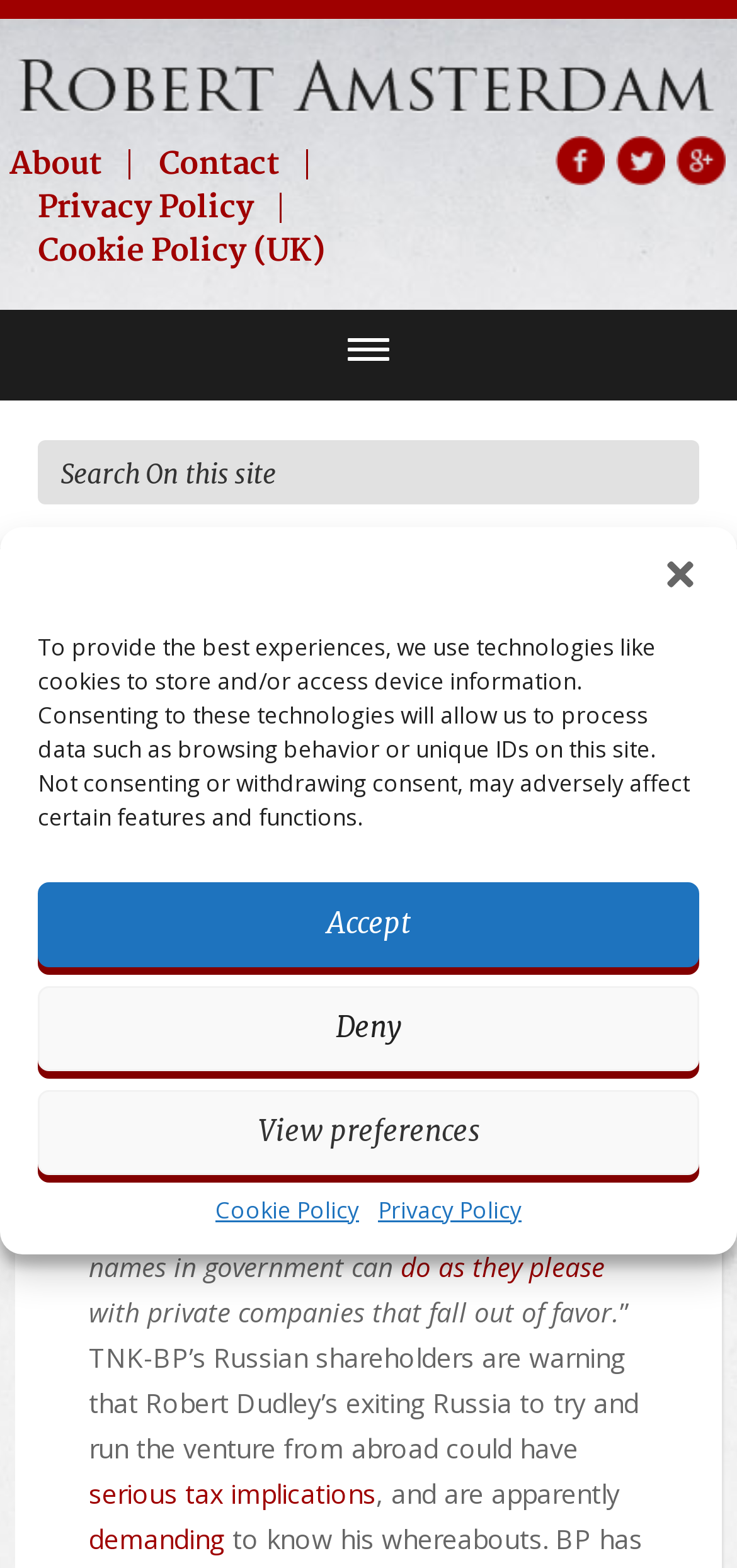Pinpoint the bounding box coordinates of the area that must be clicked to complete this instruction: "Click on 'Jordan Pickford and Seamus Coleman delighted over 'incredible' Everton new stadium decision'".

None